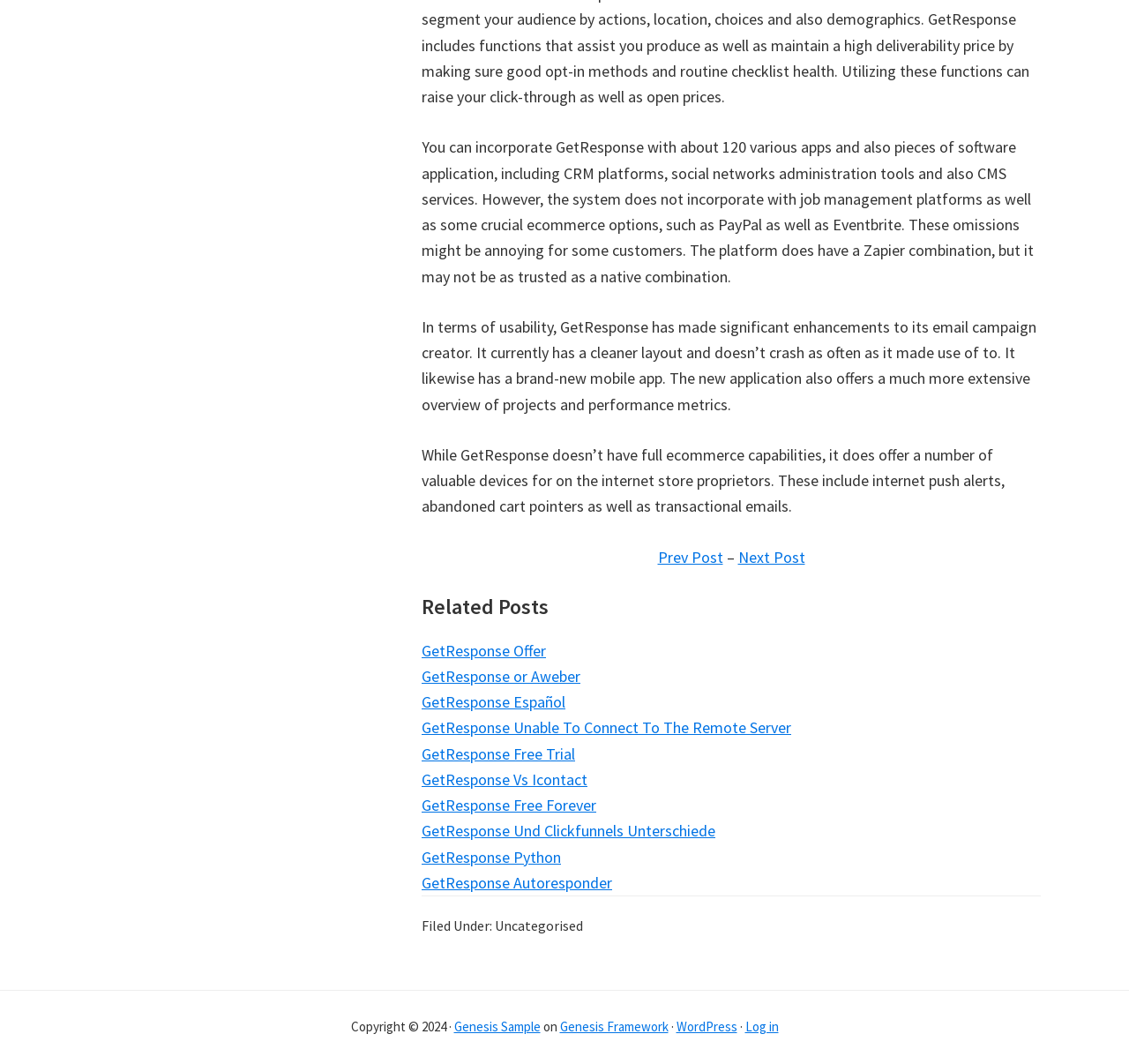Find the bounding box coordinates of the UI element according to this description: "GetResponse or Aweber".

[0.373, 0.626, 0.514, 0.645]